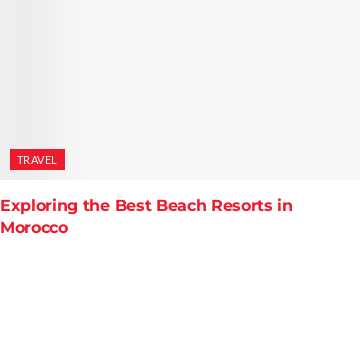What is the tone of the title?
Please answer the question with a detailed response using the information from the screenshot.

The title 'Exploring the Best Beach Resorts in Morocco' is presented in an adventurous and inviting tone, suggesting that the content is meant to be exciting and appealing to readers who are interested in exploring Morocco's coastal destinations.